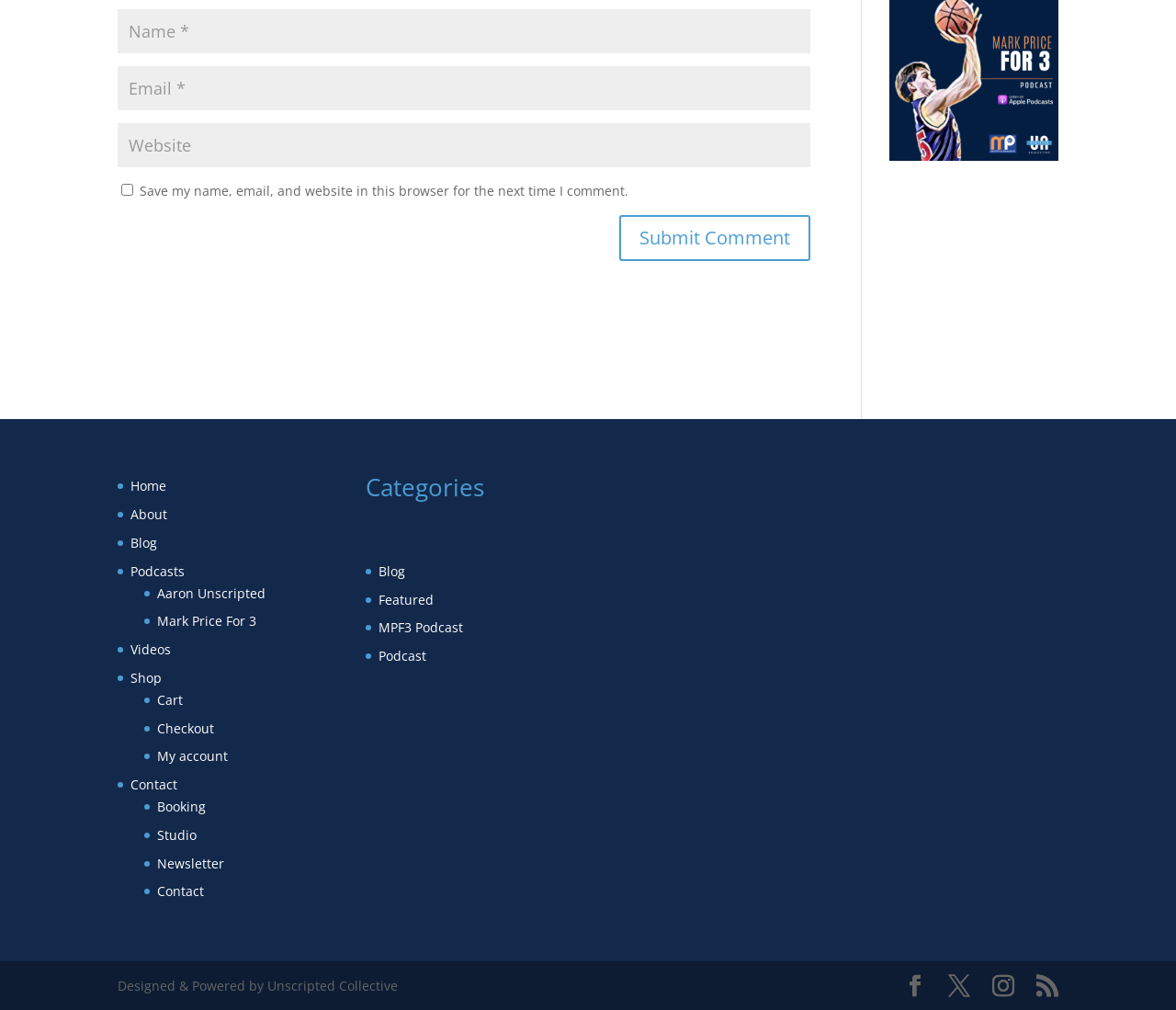Give a short answer using one word or phrase for the question:
How many links are there in the navigation menu?

11